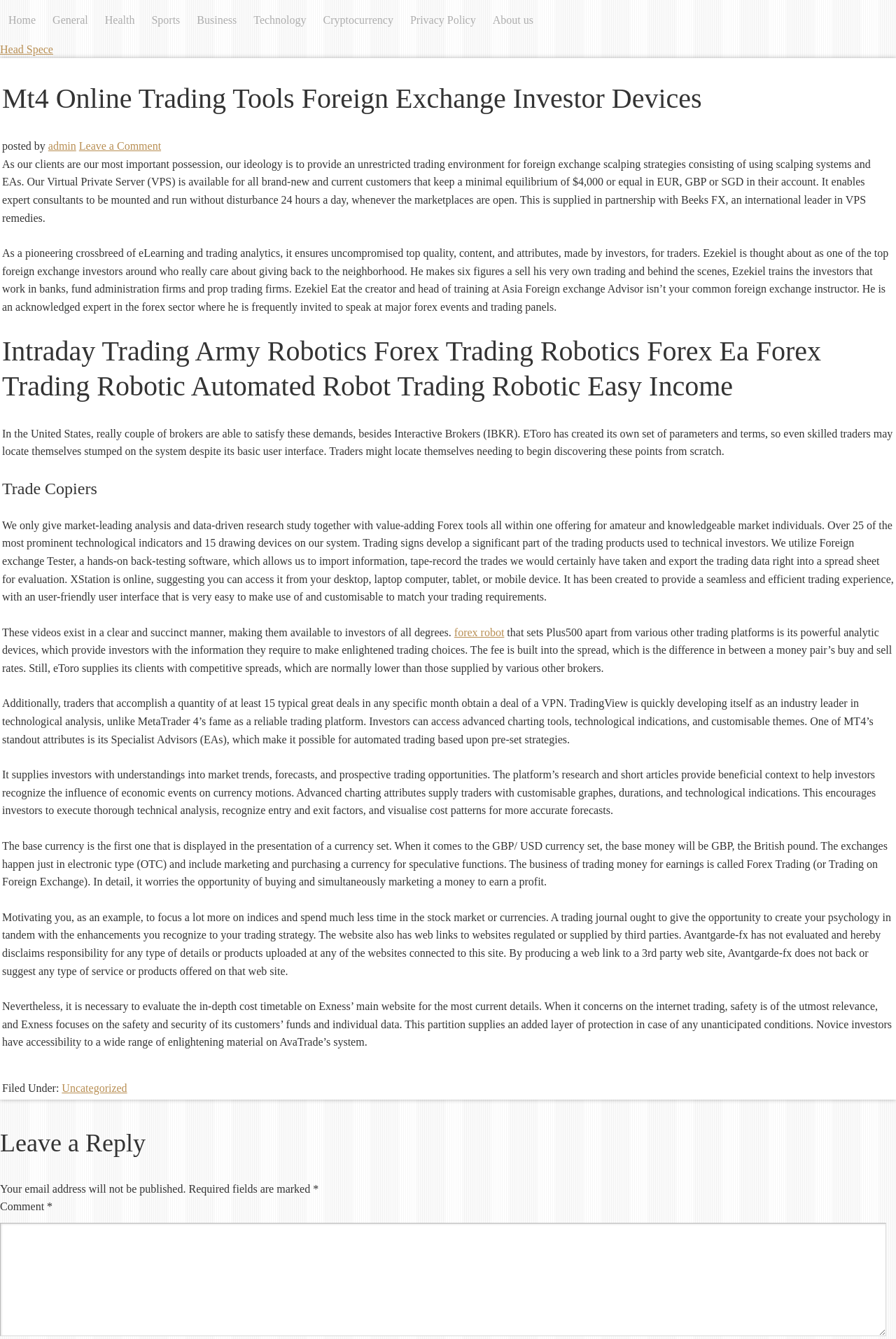Determine the bounding box coordinates of the section to be clicked to follow the instruction: "Click on the 'forex robot' link". The coordinates should be given as four float numbers between 0 and 1, formatted as [left, top, right, bottom].

[0.507, 0.468, 0.563, 0.477]